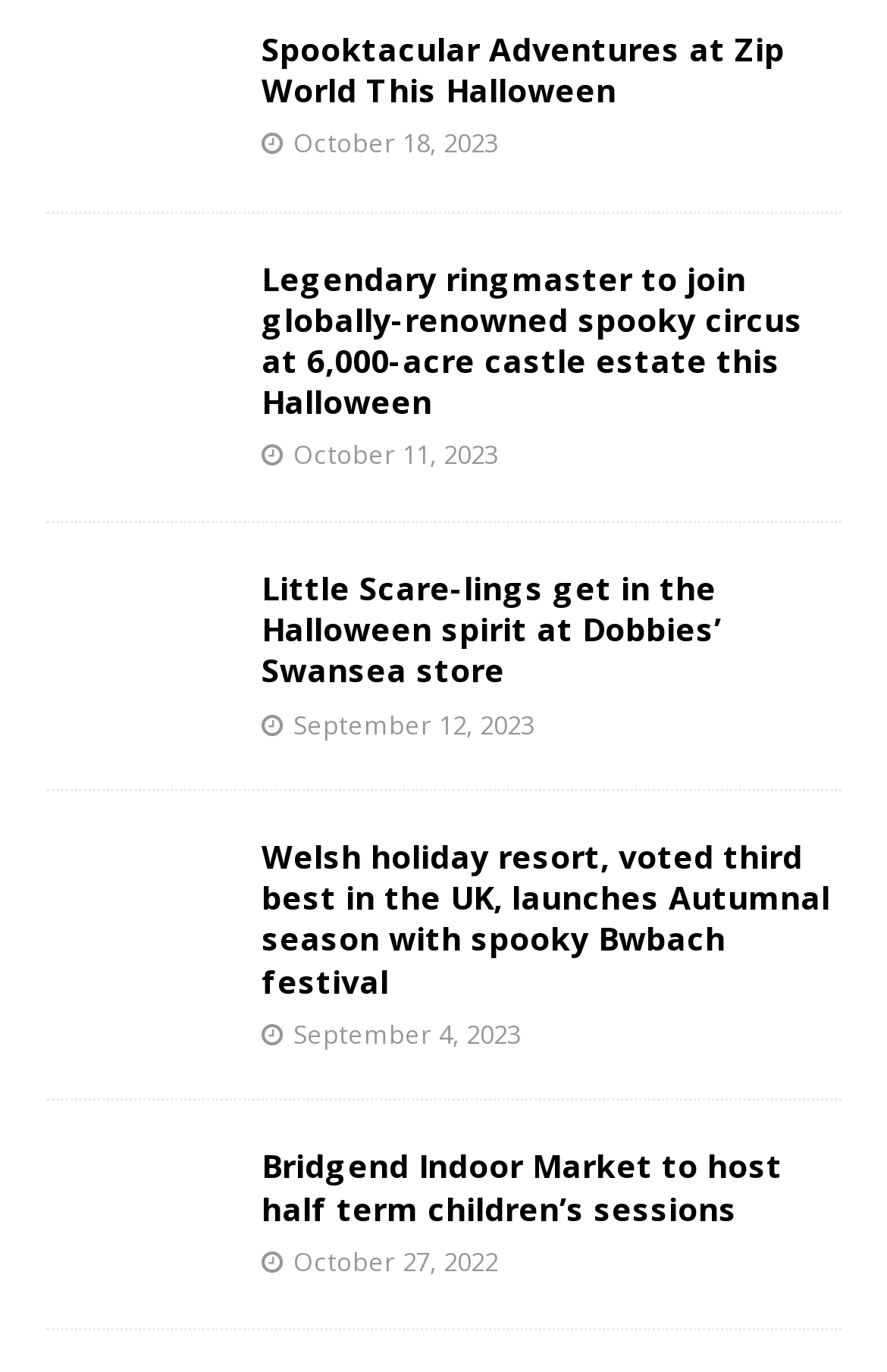Find the bounding box coordinates for the area that must be clicked to perform this action: "View news about Legendary ringmaster joining spooky circus".

[0.295, 0.187, 0.905, 0.309]